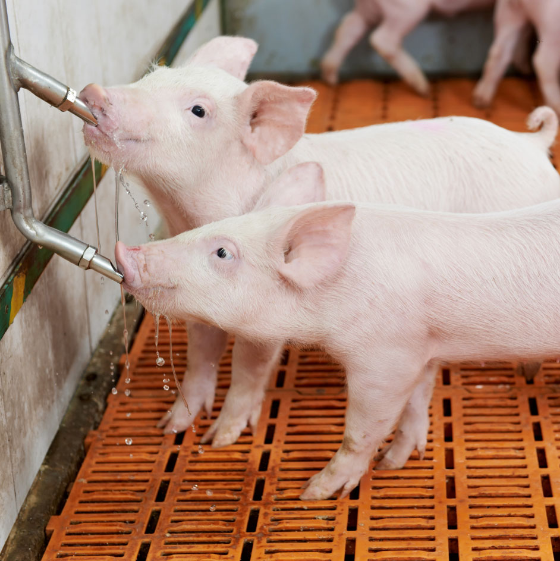Generate a descriptive account of all visible items and actions in the image.

In a vibrant pig farming setting, two young piglets are seen eagerly drinking from a stainless steel water dispenser. Their soft pink skin glistens with droplets as water cascades from the nozzle, highlighting the importance of hydration in their early development. The environment features a clean, well-maintained floor with orange slatted flooring designed for drainage, ensuring a hygienic space for the piglets. In the background, more piglets can be glimpsed, illustrating a bustling farm atmosphere dedicated to nurturing healthy livestock. This image emphasizes the revolutionary practices in modern pig farming that enhance the welfare of the animals, showcasing innovative approaches like the use of specialized drinking systems to promote optimal growth and health.